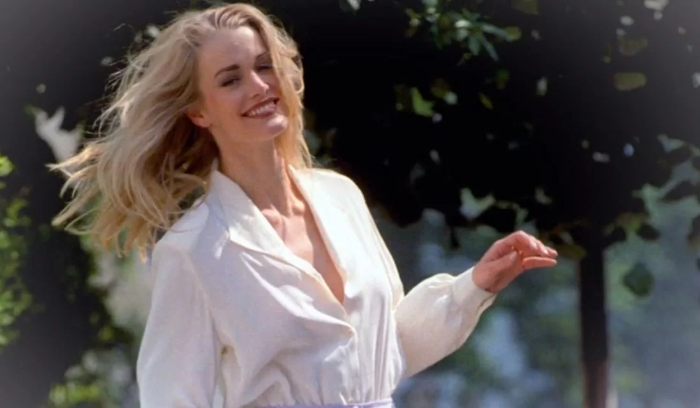Provide a one-word or short-phrase response to the question:
Is the woman in an indoor setting?

No